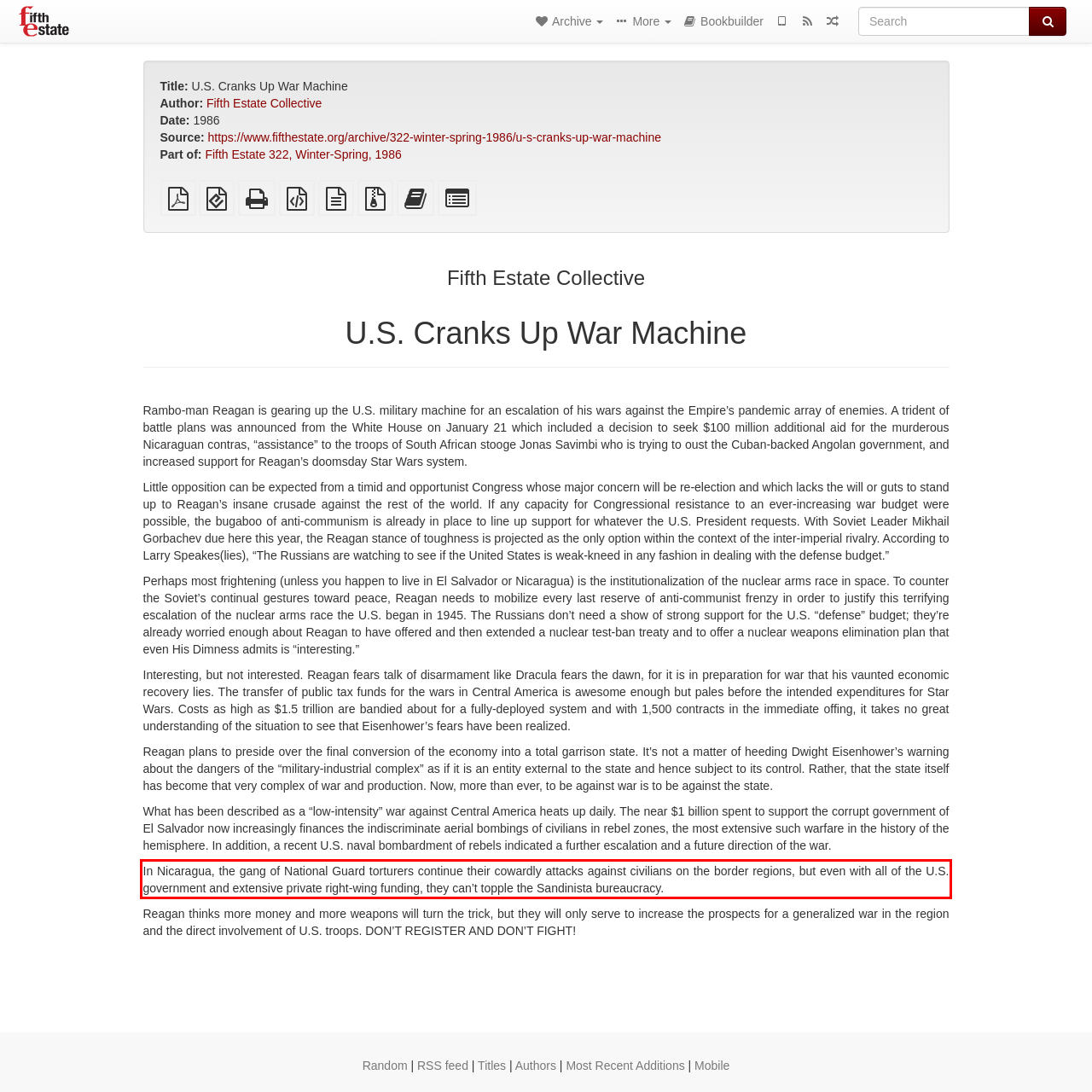Review the webpage screenshot provided, and perform OCR to extract the text from the red bounding box.

In Nicaragua, the gang of National Guard torturers continue their cowardly attacks against civilians on the border regions, but even with all of the U.S. government and extensive private right-wing funding, they can’t topple the Sandinista bureaucracy.